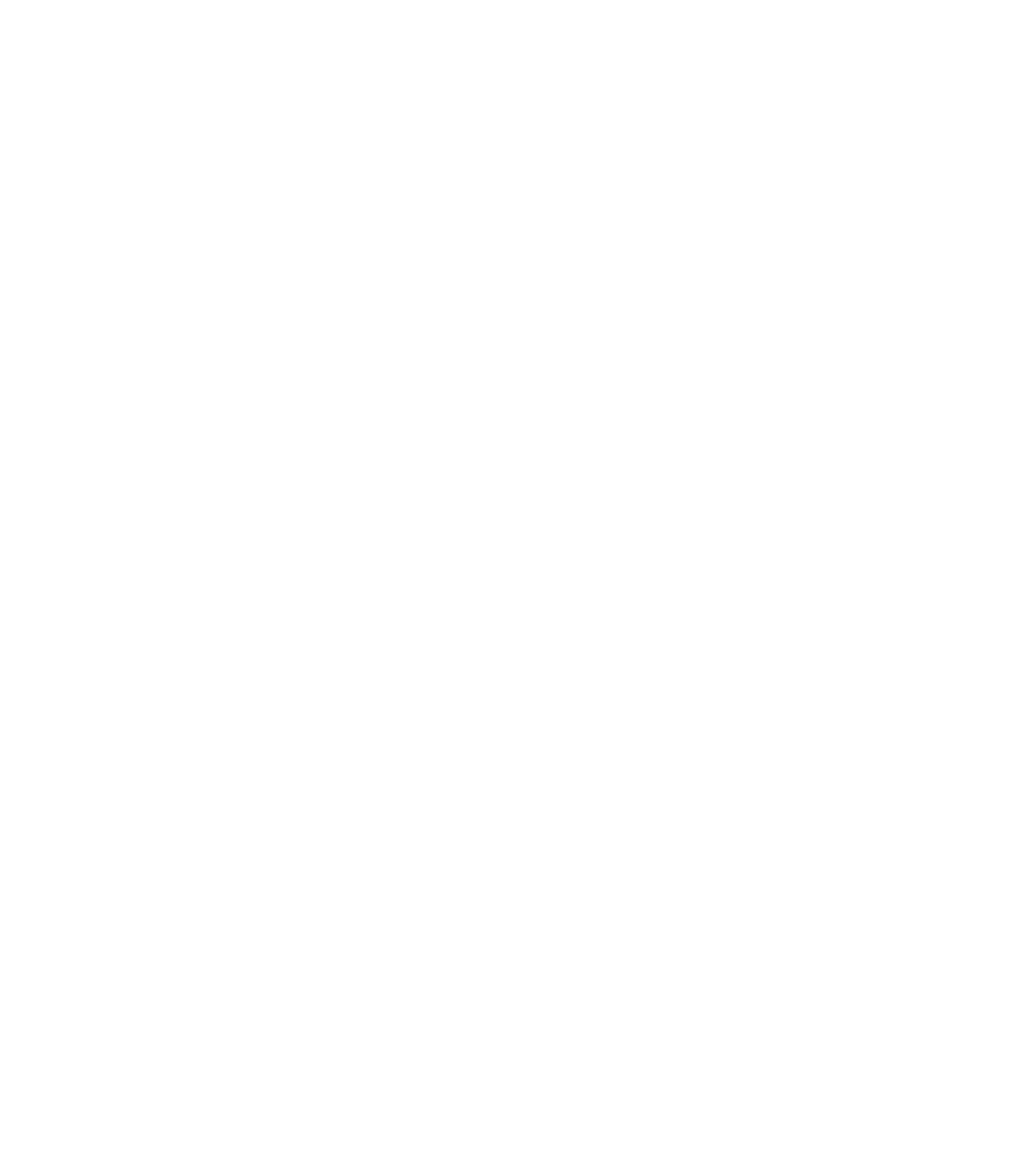Please provide a comprehensive answer to the question below using the information from the image: What is the purpose of the 'Visit PowerSource' button?

The 'Visit PowerSource' button is likely used to access the company's digital catalog, where users can find product specifications, literature, and helpful tools like product configurators, 2D/3D models, cross reference, crimp specs, and many more.